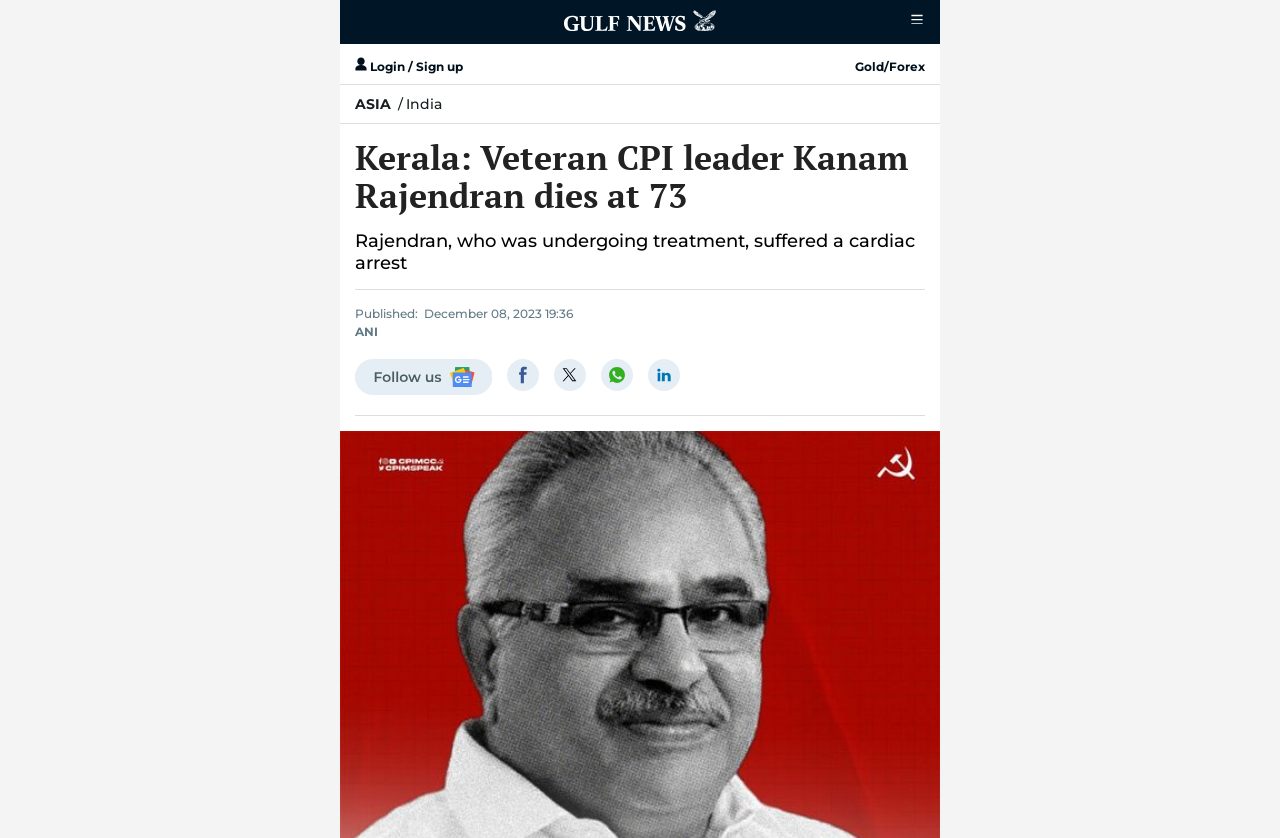Extract the main heading text from the webpage.

Kerala: Veteran CPI leader Kanam Rajendran dies at 73